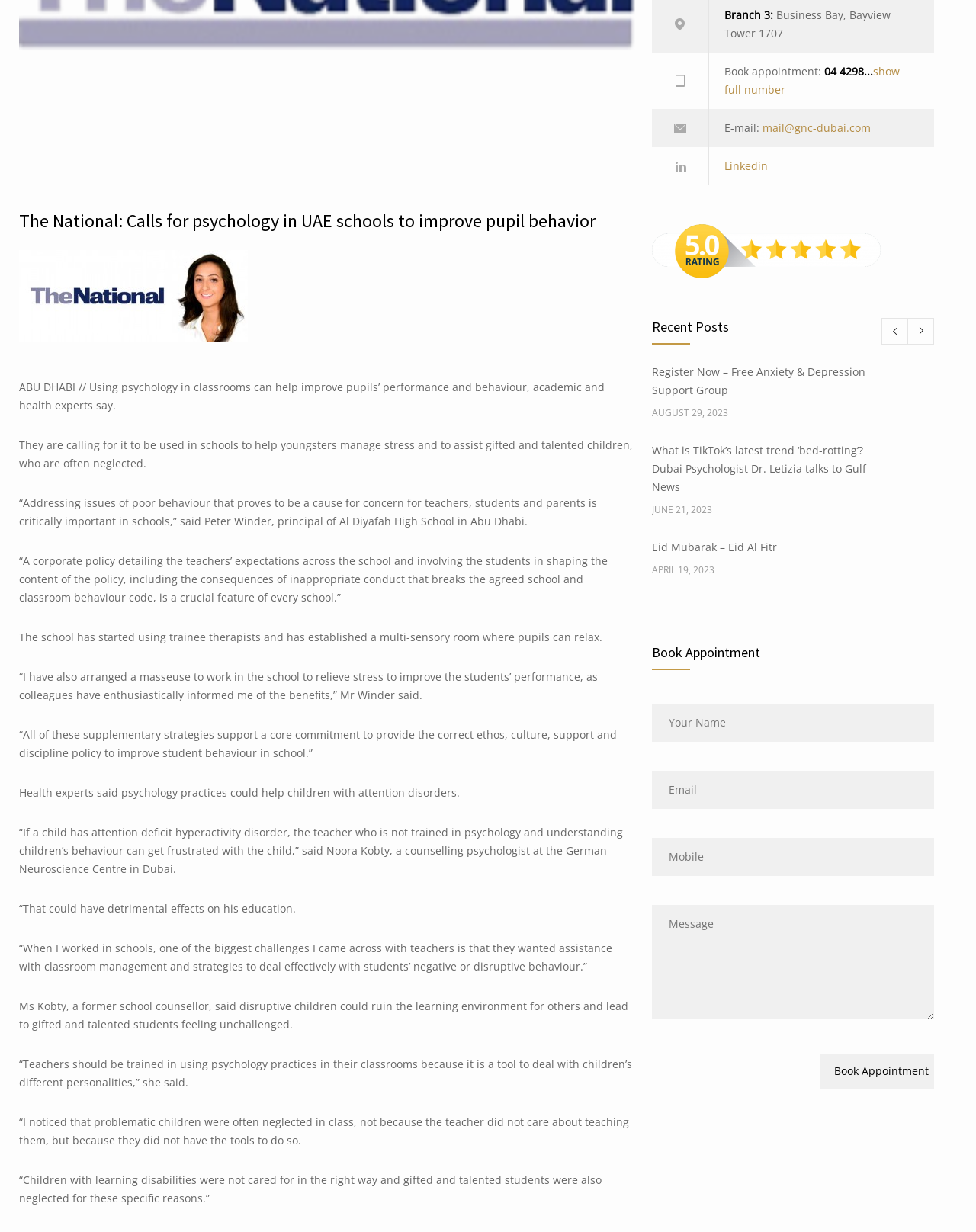Given the description of a UI element: "show full number", identify the bounding box coordinates of the matching element in the webpage screenshot.

[0.742, 0.052, 0.922, 0.078]